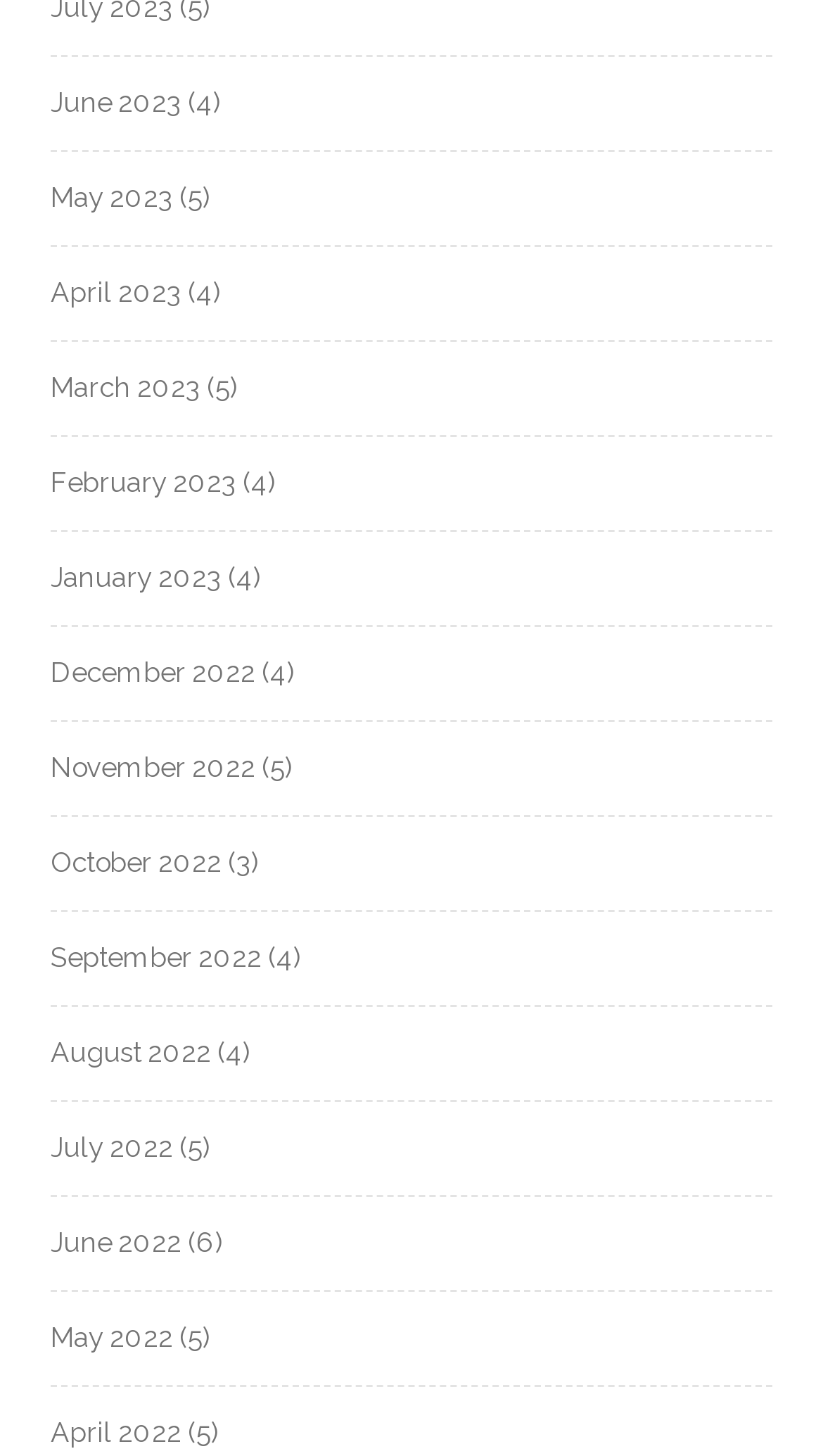Extract the bounding box coordinates of the UI element described by: "read more". The coordinates should include four float numbers ranging from 0 to 1, e.g., [left, top, right, bottom].

None